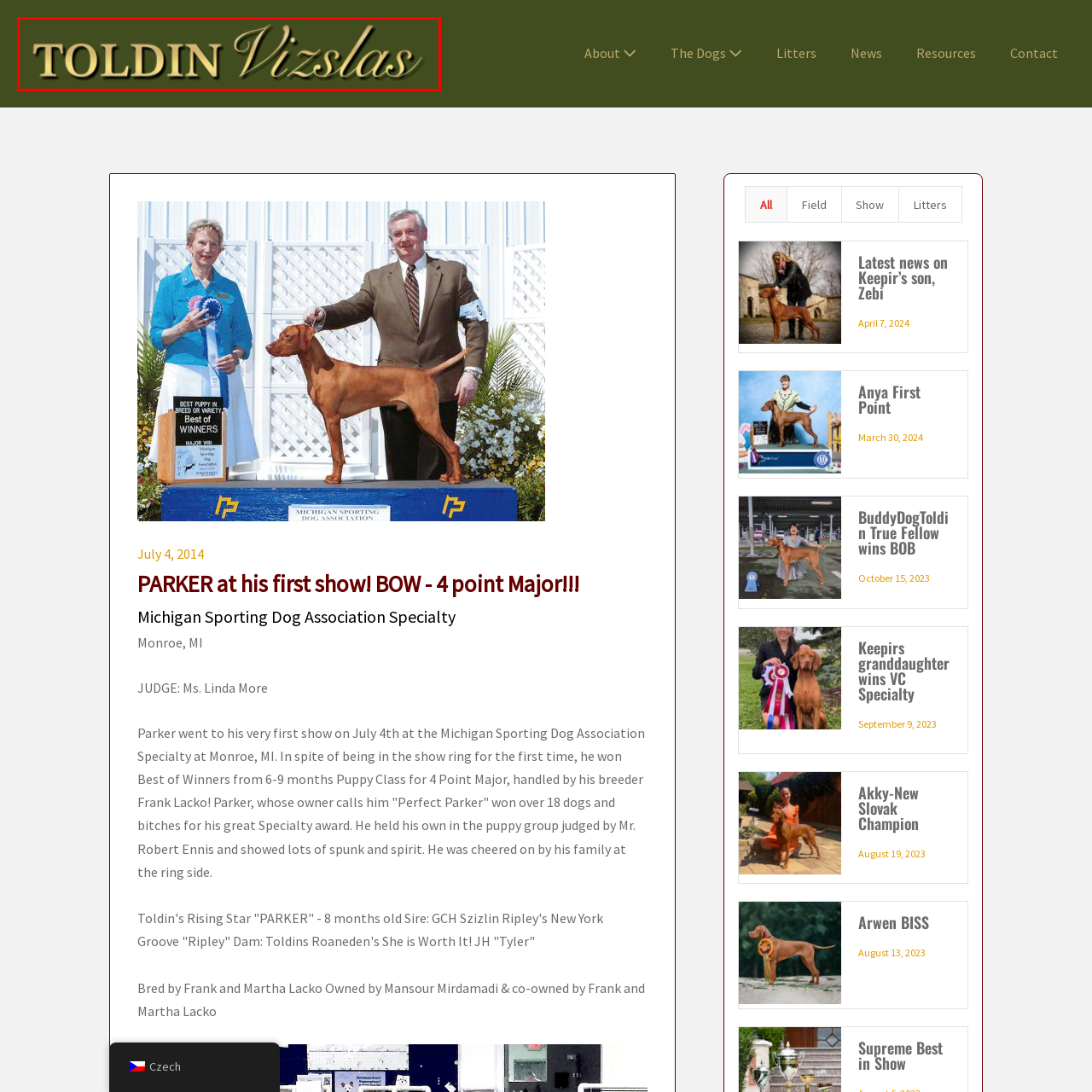Look closely at the part of the image inside the red bounding box, then respond in a word or phrase: What font style is used for 'Vizslas'?

Cursive